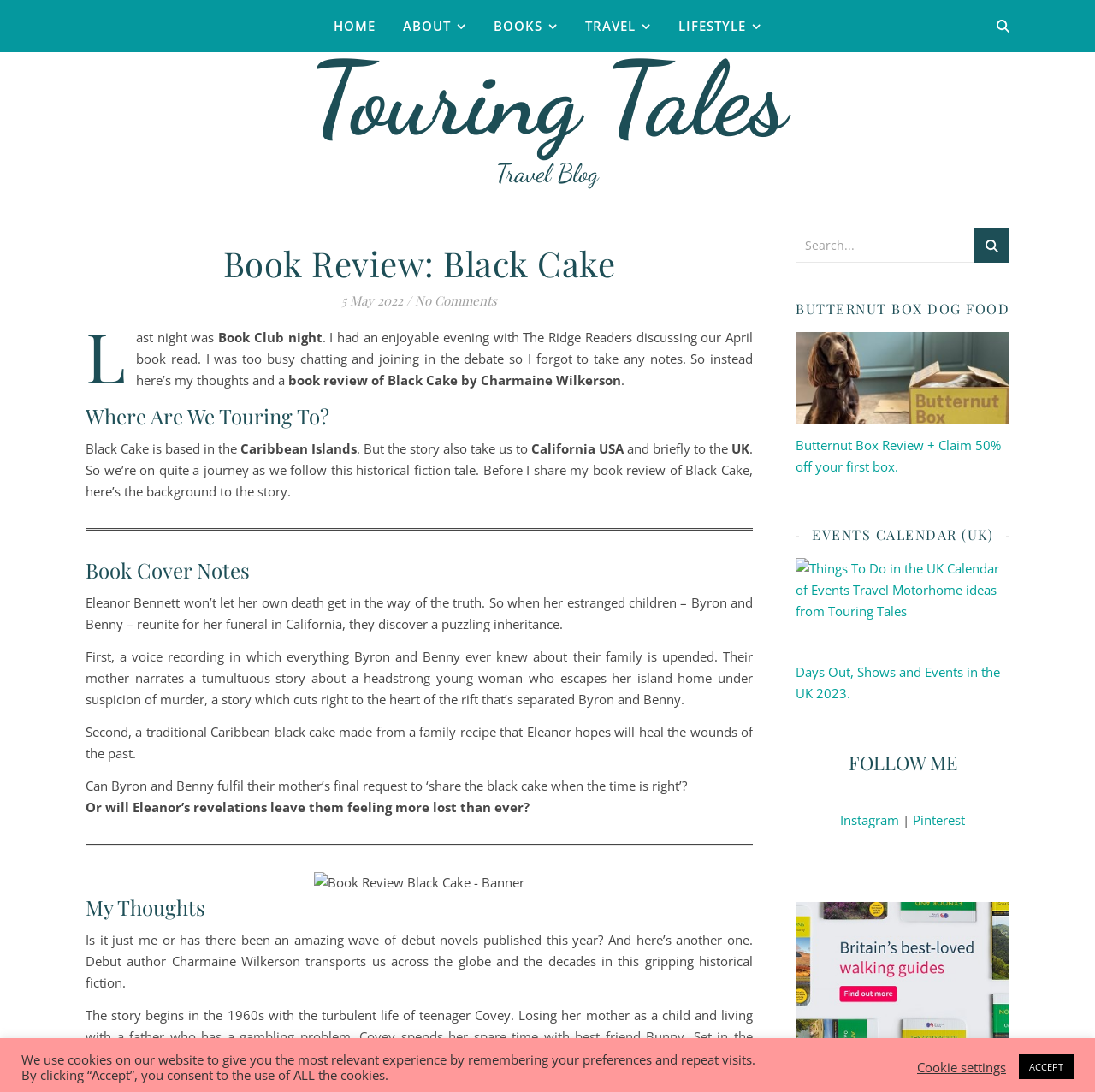Could you determine the bounding box coordinates of the clickable element to complete the instruction: "Search for something"? Provide the coordinates as four float numbers between 0 and 1, i.e., [left, top, right, bottom].

[0.91, 0.0, 0.922, 0.047]